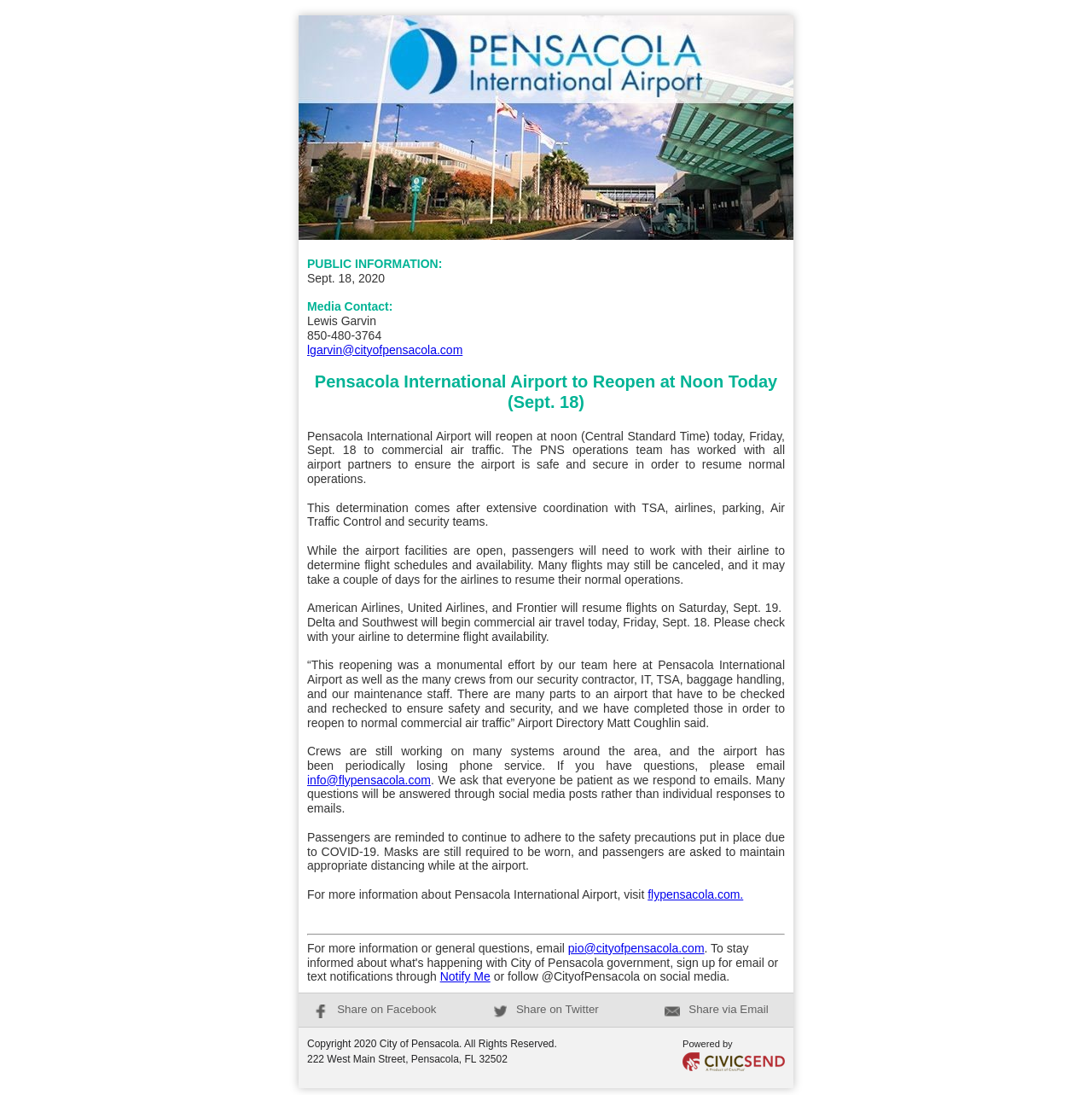With reference to the image, please provide a detailed answer to the following question: What is the email address to contact for general questions?

The webpage provides an email address, pio@cityofpensacola.com, for general questions or information, and also mentions that one can sign up for email or text notifications through Notify Me or follow @CityofPensacola on social media.